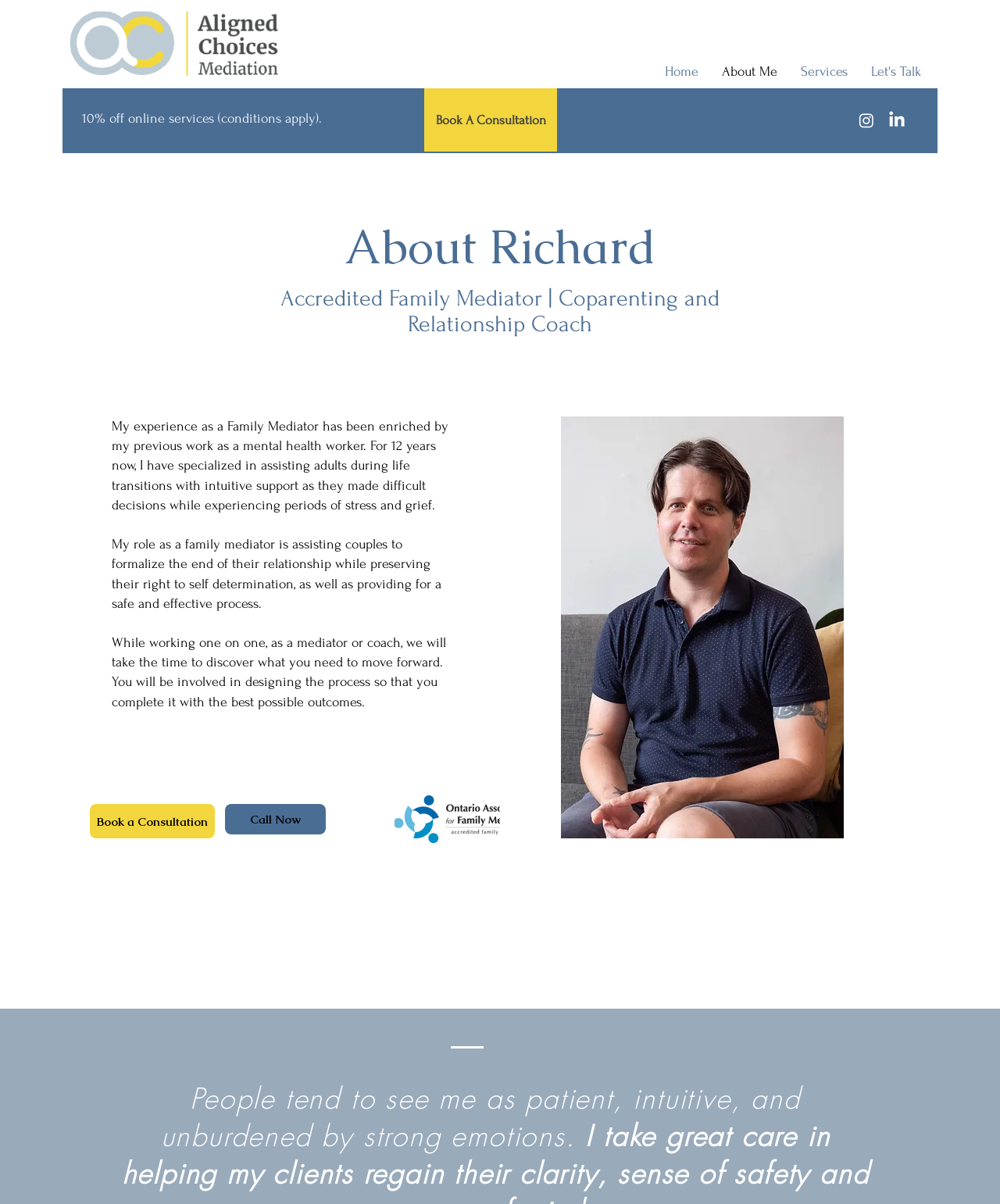What is the purpose of Richard Brydson's services?
Deliver a detailed and extensive answer to the question.

According to the webpage, Richard Brydson's services aim to help individuals move forward with clarity and confidence, which is mentioned in the static text 'While working one on one, as a mediator or coach, we will take the time to discover what you need to move forward. You will be involved in designing the process so that you complete it with the best possible outcomes'.